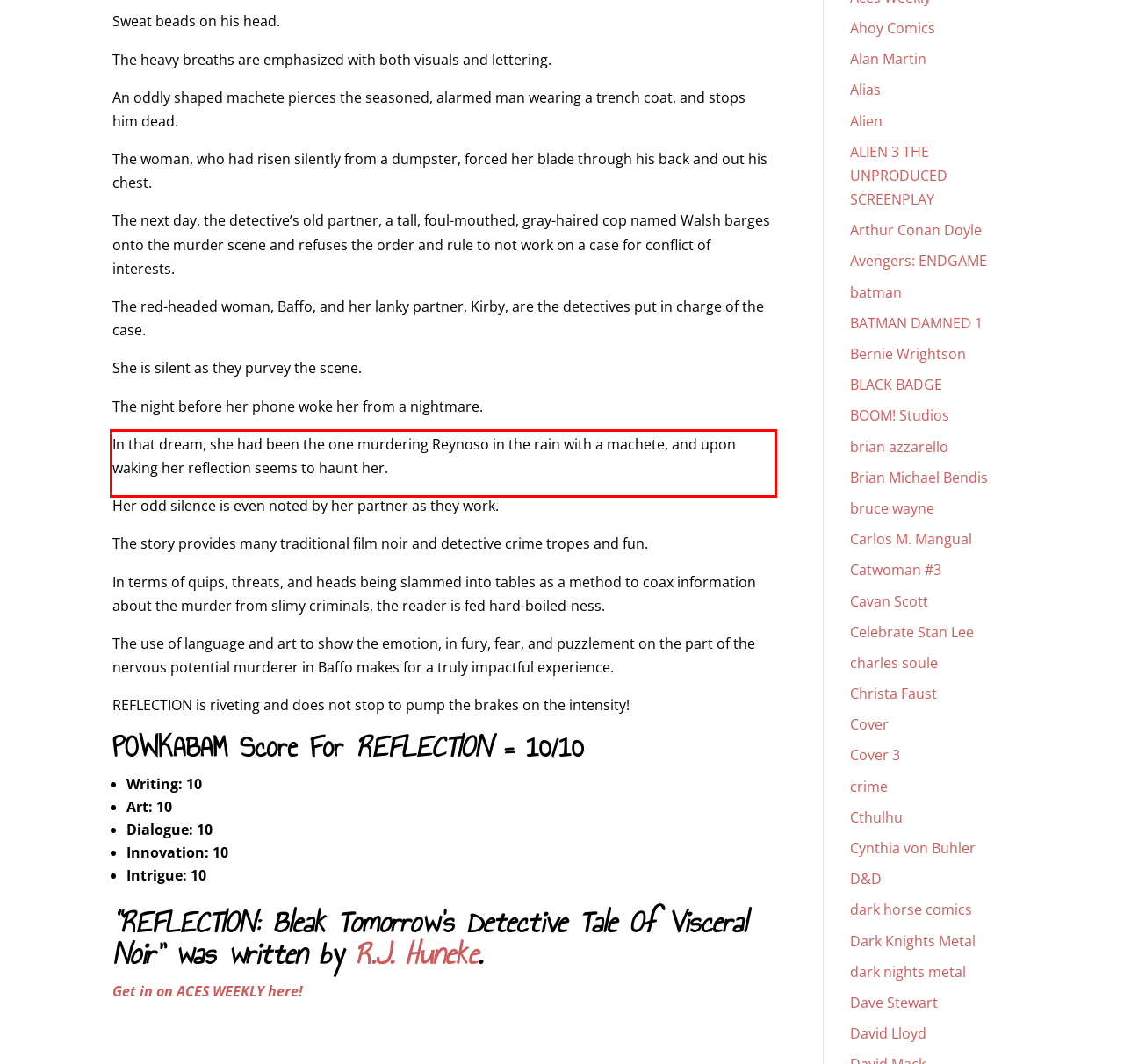Extract and provide the text found inside the red rectangle in the screenshot of the webpage.

In that dream, she had been the one murdering Reynoso in the rain with a machete, and upon waking her reflection seems to haunt her.